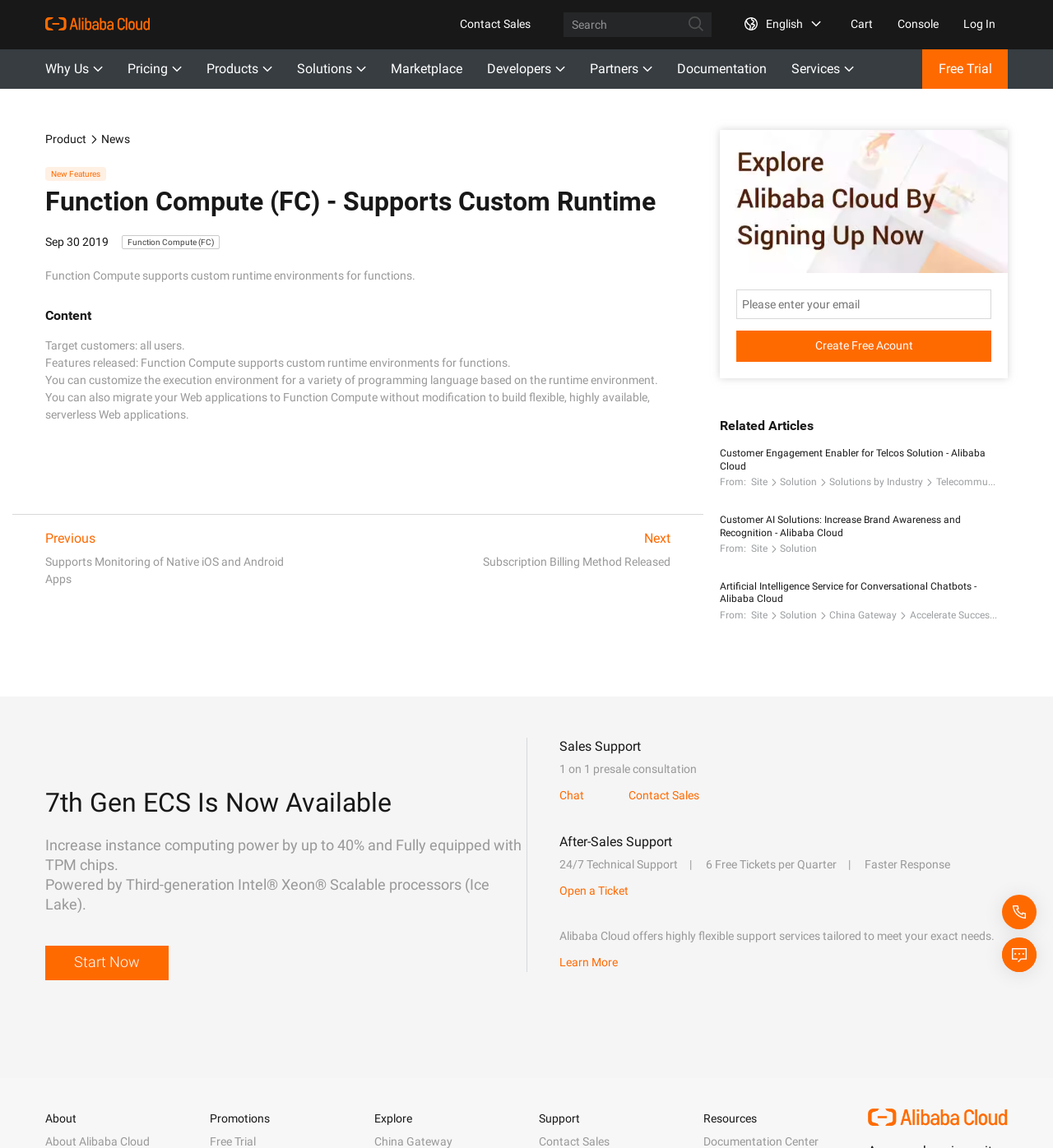How many related articles are there?
Carefully analyze the image and provide a thorough answer to the question.

I looked at the 'Related Articles' section and found three links to related articles, namely 'Customer Engagement Enabler for Telcos Solution - Alibaba Cloud', 'Customer AI Solutions: Increase Brand Awareness and Recognition - Alibaba Cloud', and 'Artificial Intelligence Service for Conversational Chatbots - Alibaba Cloud'.